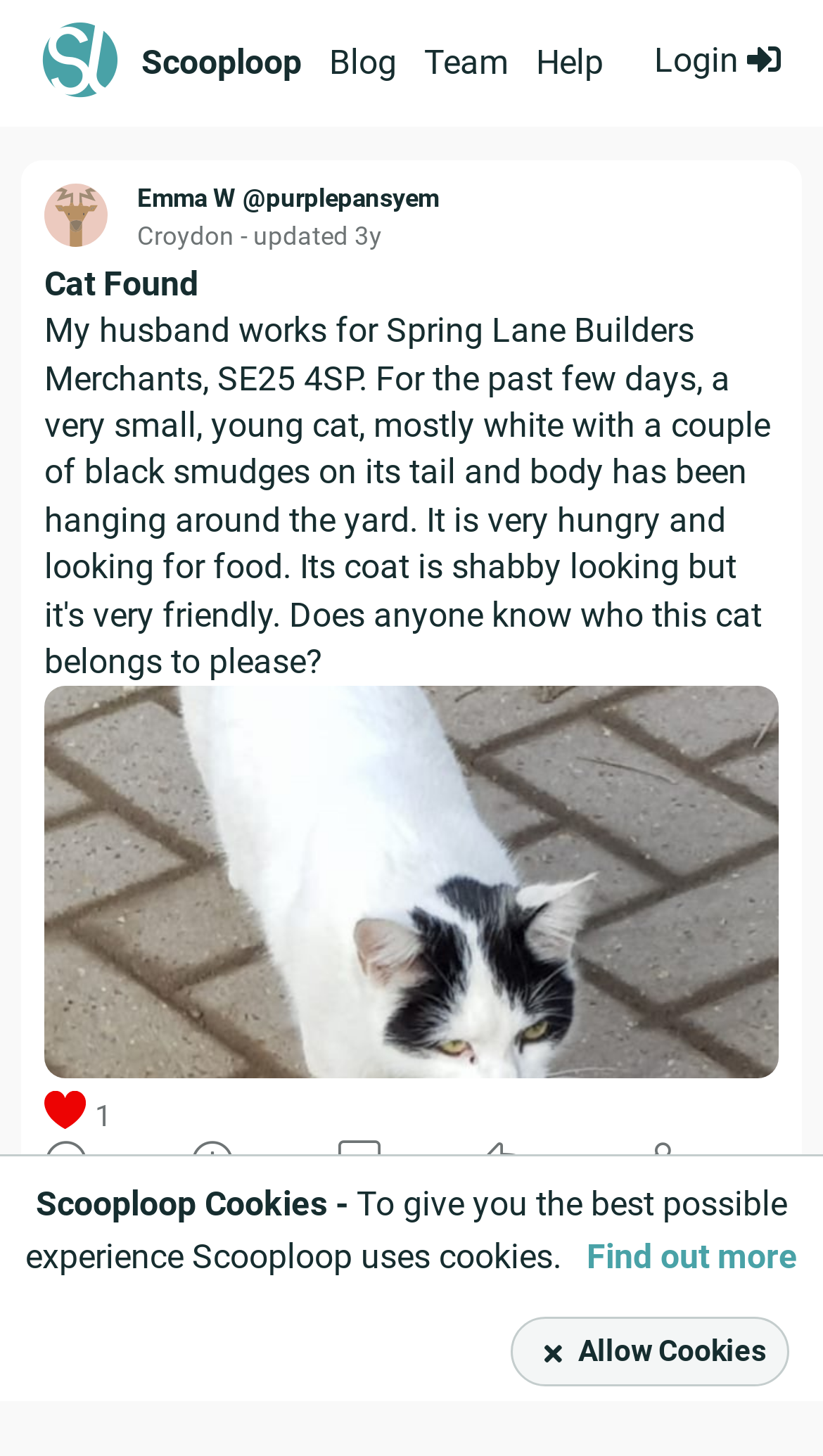What is the purpose of the link at the top right corner?
Answer the question with a single word or phrase derived from the image.

Login